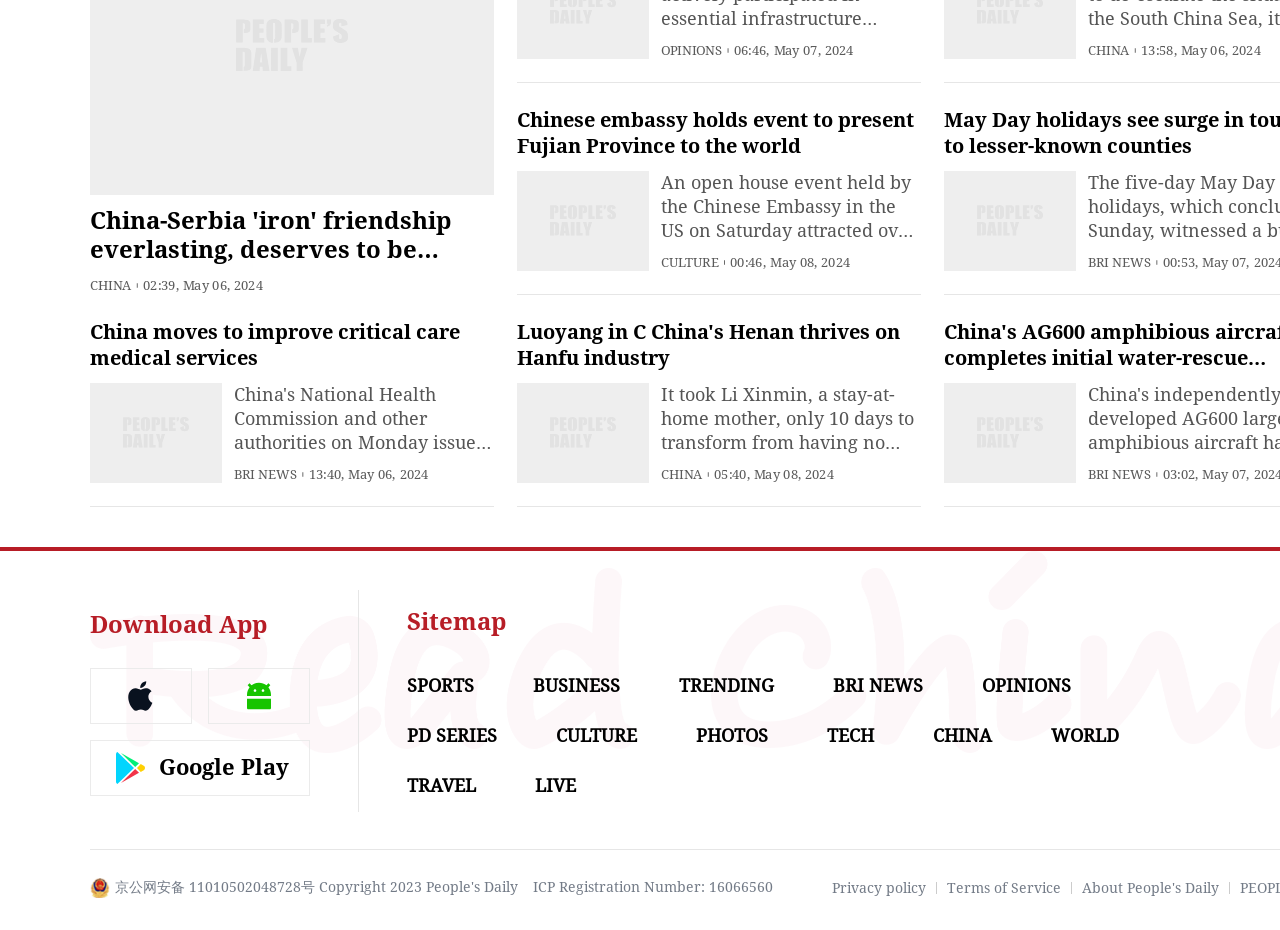Please locate the bounding box coordinates of the element that should be clicked to achieve the given instruction: "Go to the Sitemap".

[0.318, 0.653, 0.395, 0.683]